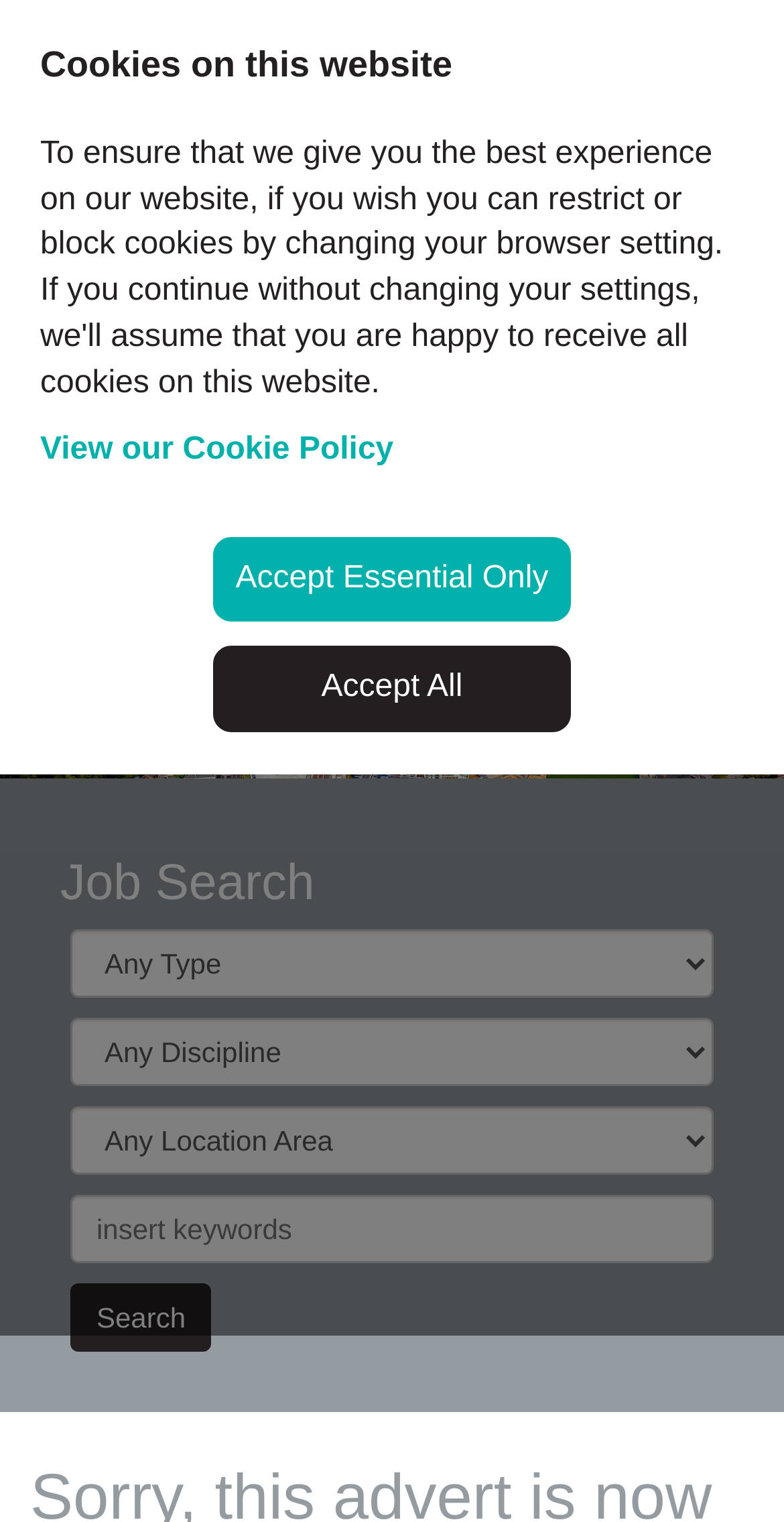Give the bounding box coordinates for this UI element: "name="ctl00$ctl00$mainContentArea$JobSearch1$CandidateAdvertSearchWithManager1$CandidateAdvertSearch1$txtKeywords" placeholder="insert keywords"". The coordinates should be four float numbers between 0 and 1, arranged as [left, top, right, bottom].

[0.09, 0.784, 0.91, 0.829]